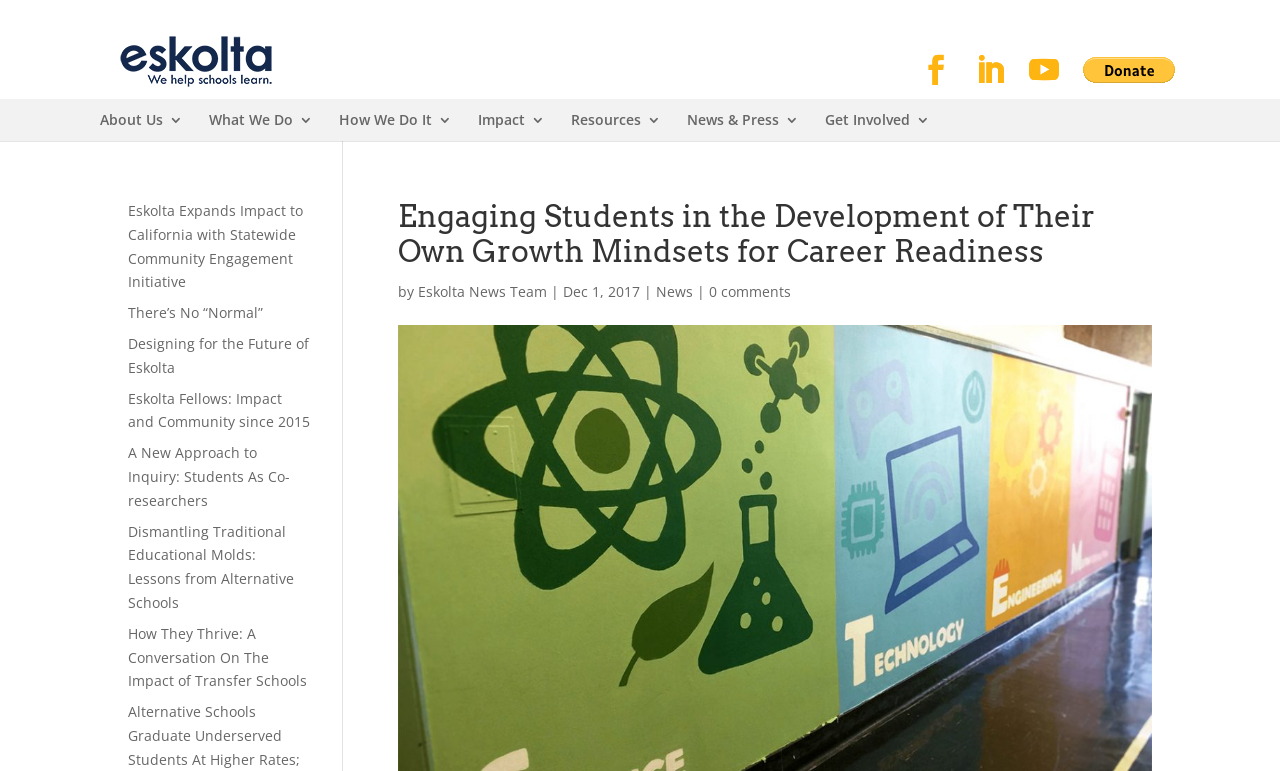Kindly determine the bounding box coordinates of the area that needs to be clicked to fulfill this instruction: "Donate with PayPal".

[0.846, 0.074, 0.918, 0.108]